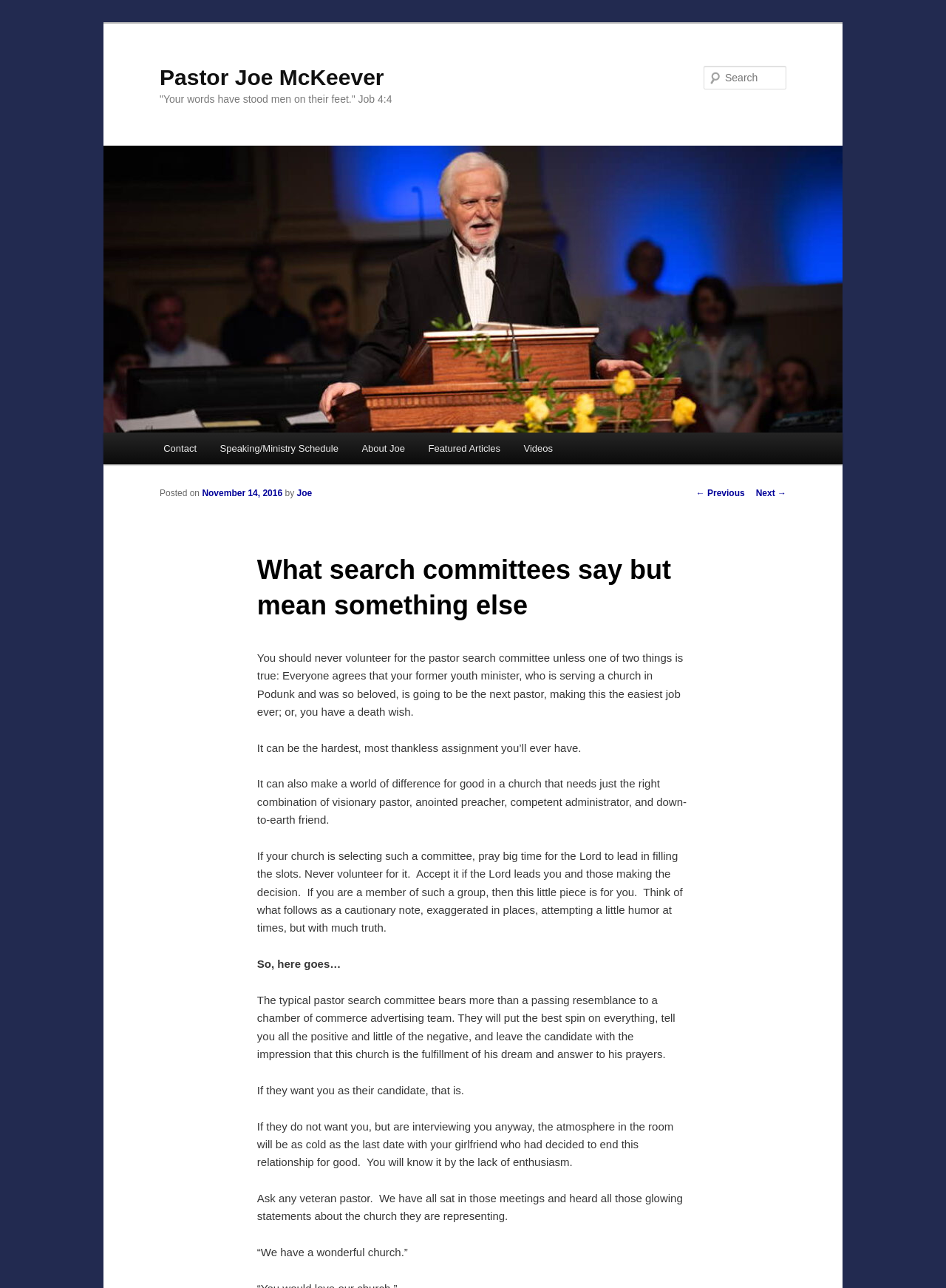Please specify the coordinates of the bounding box for the element that should be clicked to carry out this instruction: "Visit Pastor Joe McKeever's homepage". The coordinates must be four float numbers between 0 and 1, formatted as [left, top, right, bottom].

[0.169, 0.05, 0.406, 0.069]